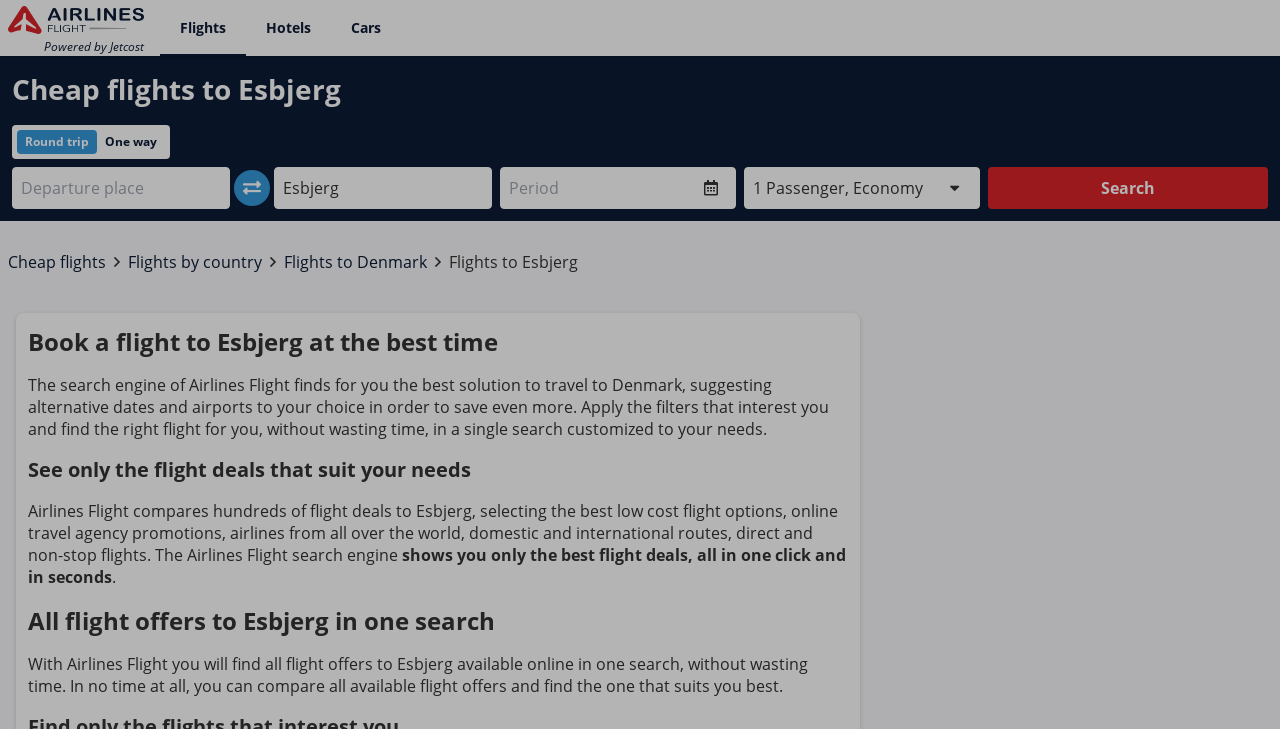Identify the bounding box for the given UI element using the description provided. Coordinates should be in the format (top-left x, top-left y, bottom-right x, bottom-right y) and must be between 0 and 1. Here is the description: Hotels

[0.192, 0.0, 0.259, 0.074]